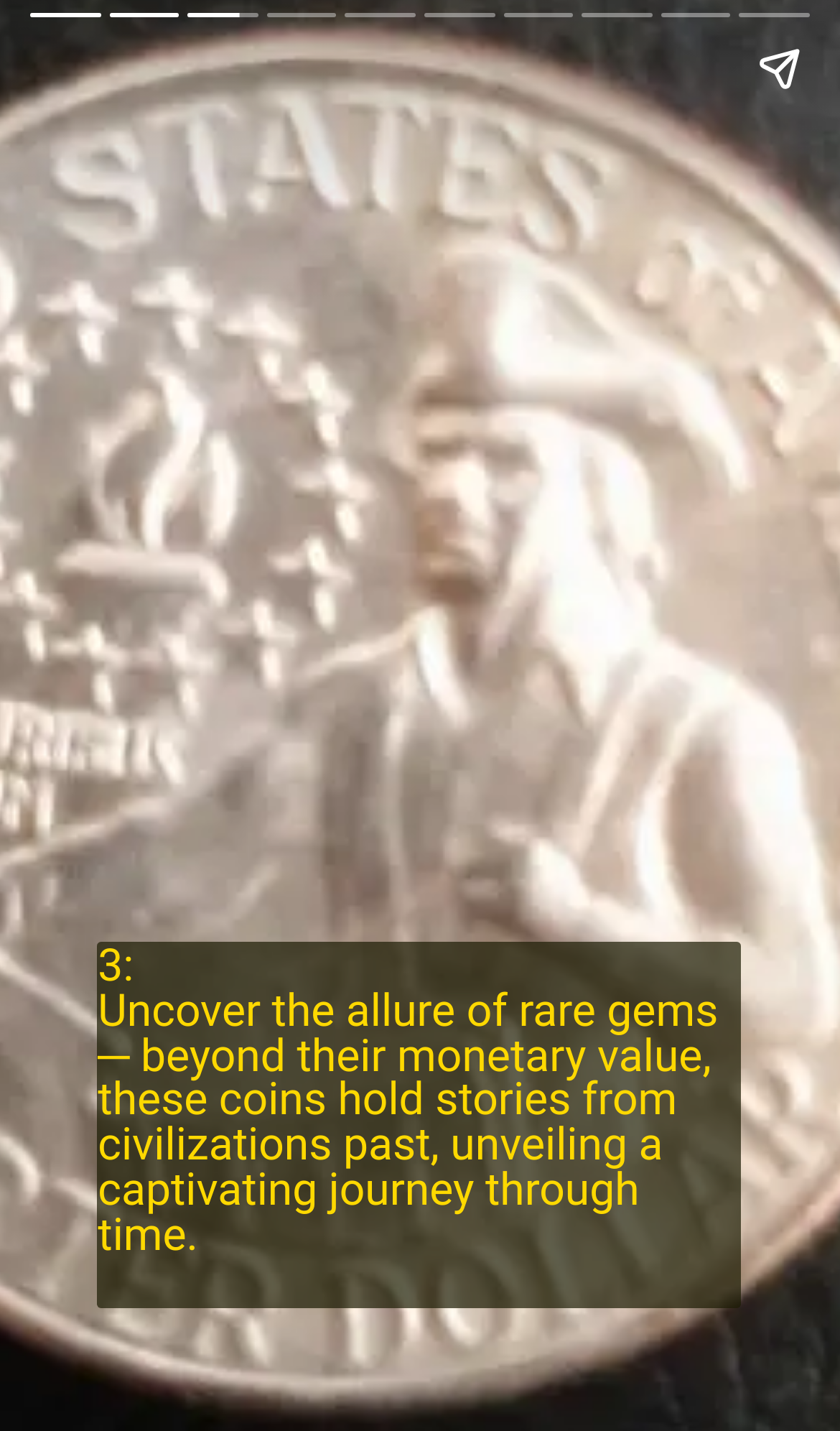What is the tone of the story?
Please use the visual content to give a single word or phrase answer.

Captivating